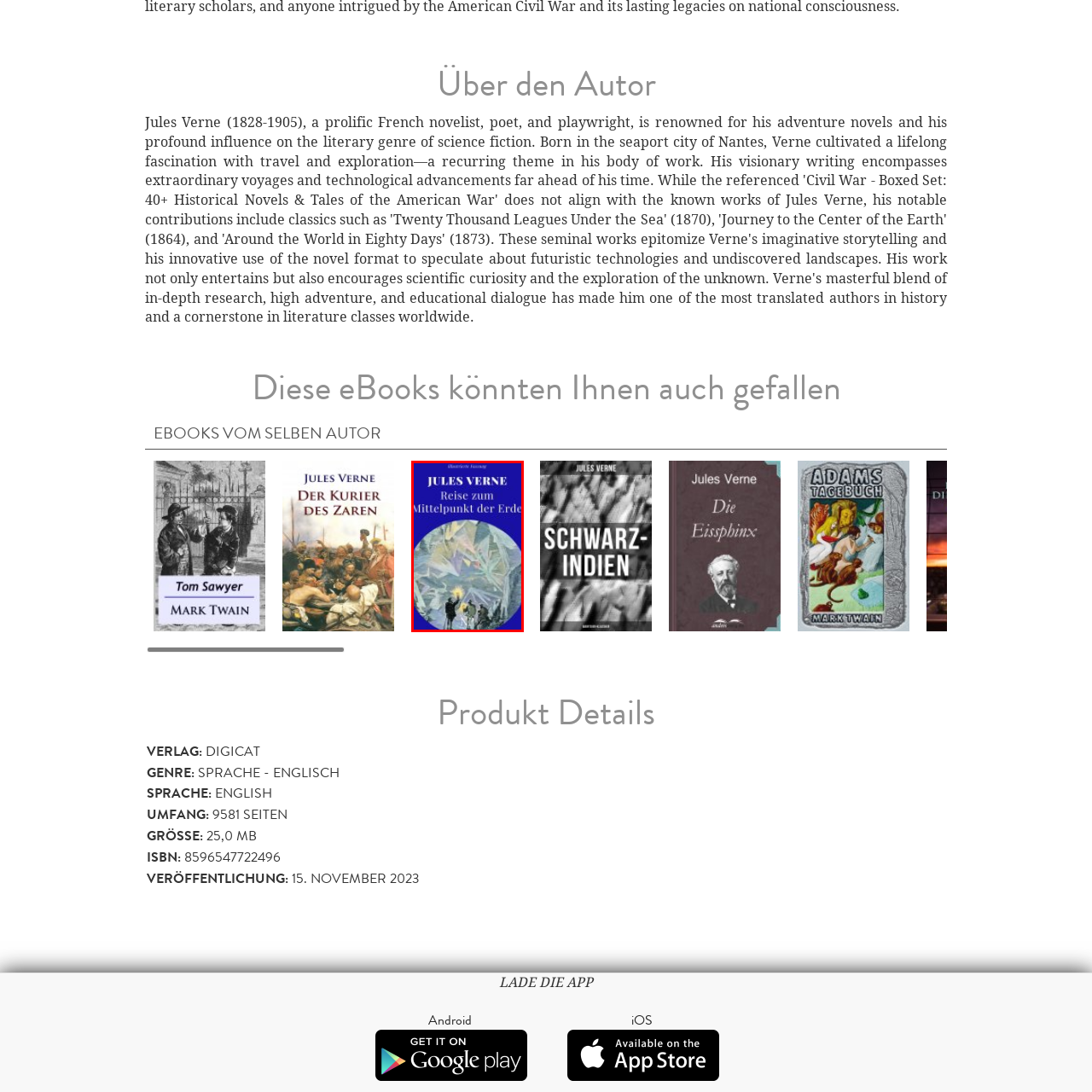Who is the author of the eBook?
Observe the image highlighted by the red bounding box and answer the question comprehensively.

The author's name, 'Jules Verne', is prominently displayed on the cover of the eBook, indicating that this is a classic piece of literature by the famous author.